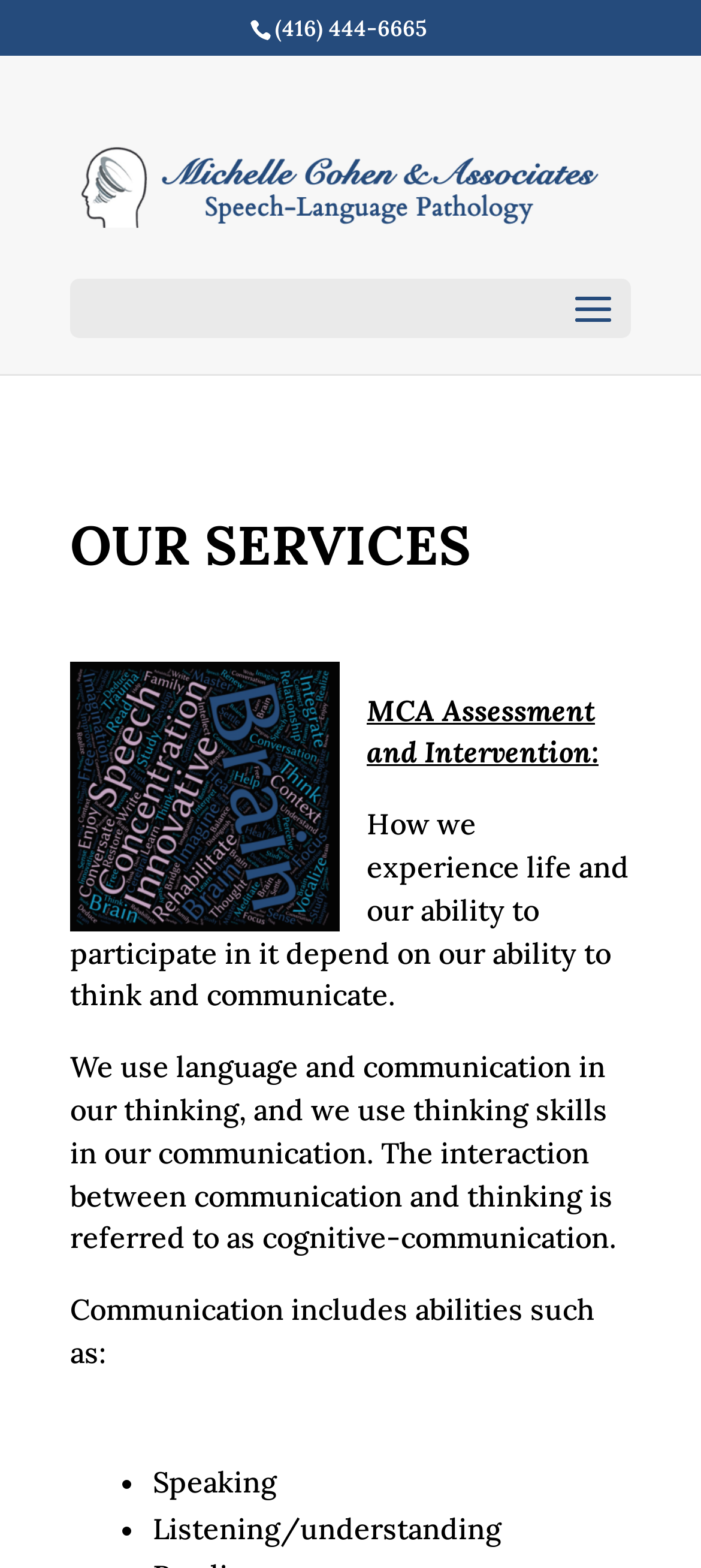Respond with a single word or short phrase to the following question: 
What is the phone number on the webpage?

(416) 444-6665